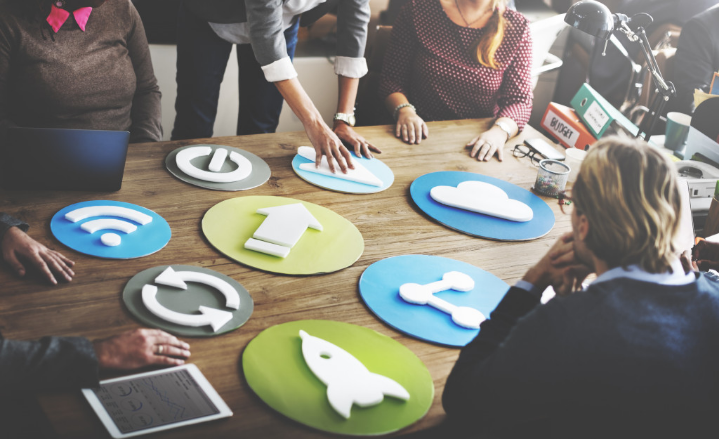What are the colleagues doing around the table?
Please respond to the question thoroughly and include all relevant details.

The atmosphere is one of collaboration and innovation, and the colleagues are deeply focused, with some taking notes or contemplating the visual aids as part of their strategy to enhance employee engagement and improve workplace dynamics through digital tools.